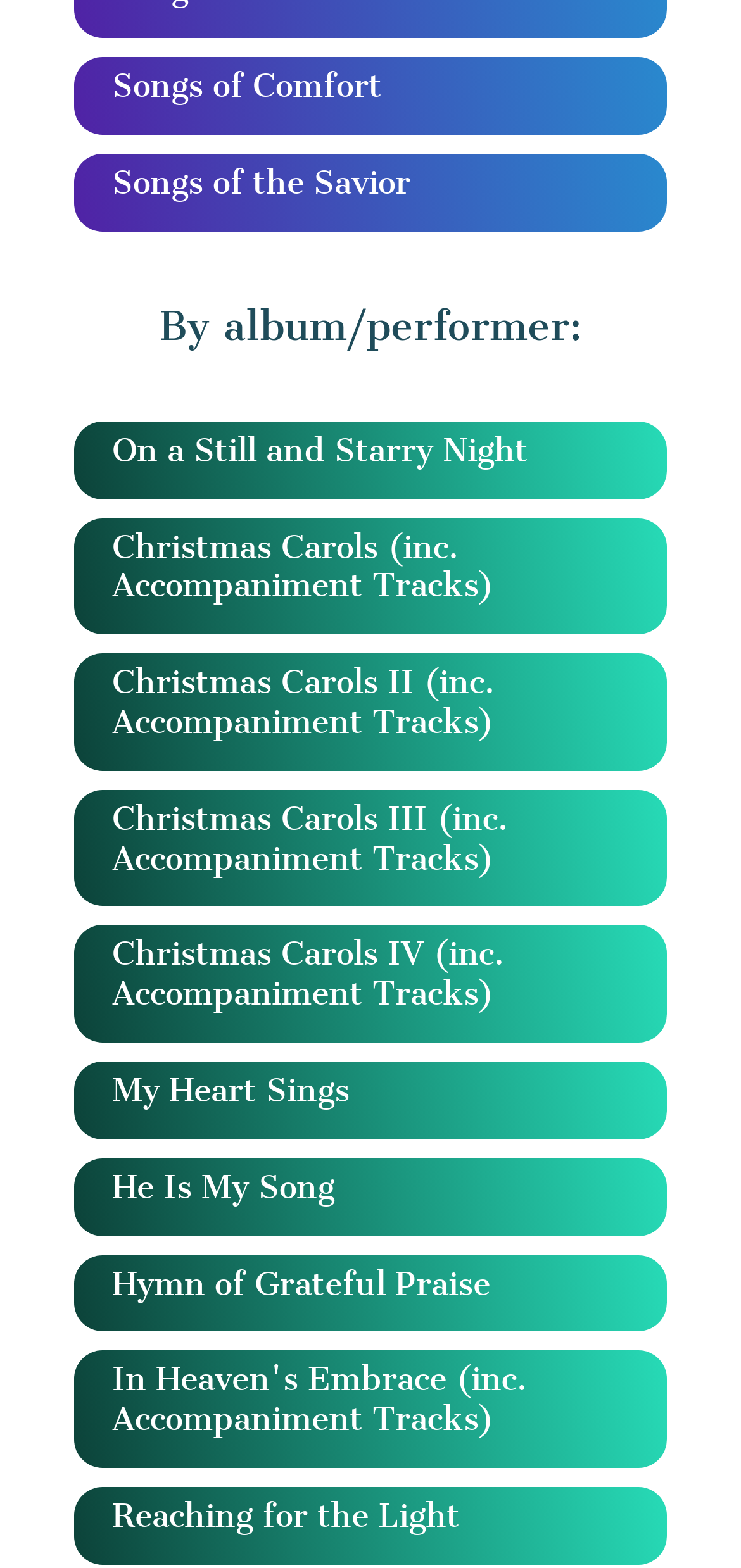Analyze the image and deliver a detailed answer to the question: Are there any albums listed by performer?

Yes, there are albums listed by performer. The webpage has a section titled 'By album/performer:' which lists albums by specific performers. This section is located in the middle of the webpage, with a bounding box coordinate of [0.1, 0.196, 0.9, 0.232].